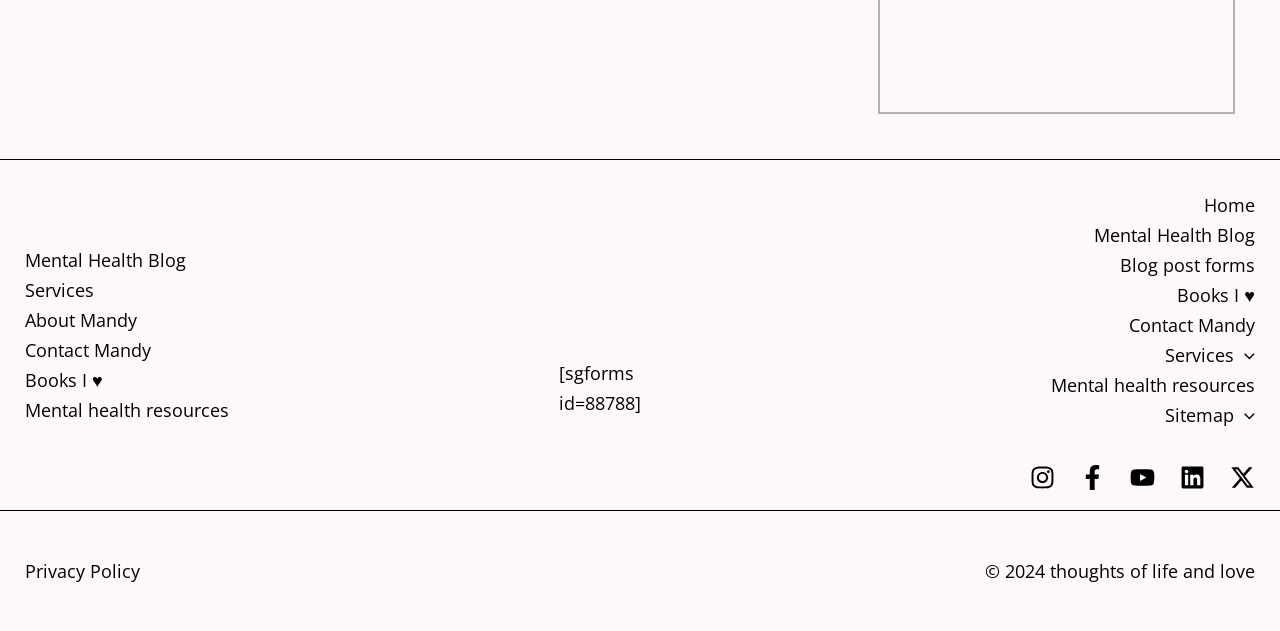Could you locate the bounding box coordinates for the section that should be clicked to accomplish this task: "Click on Mental Health Blog".

[0.02, 0.393, 0.145, 0.431]